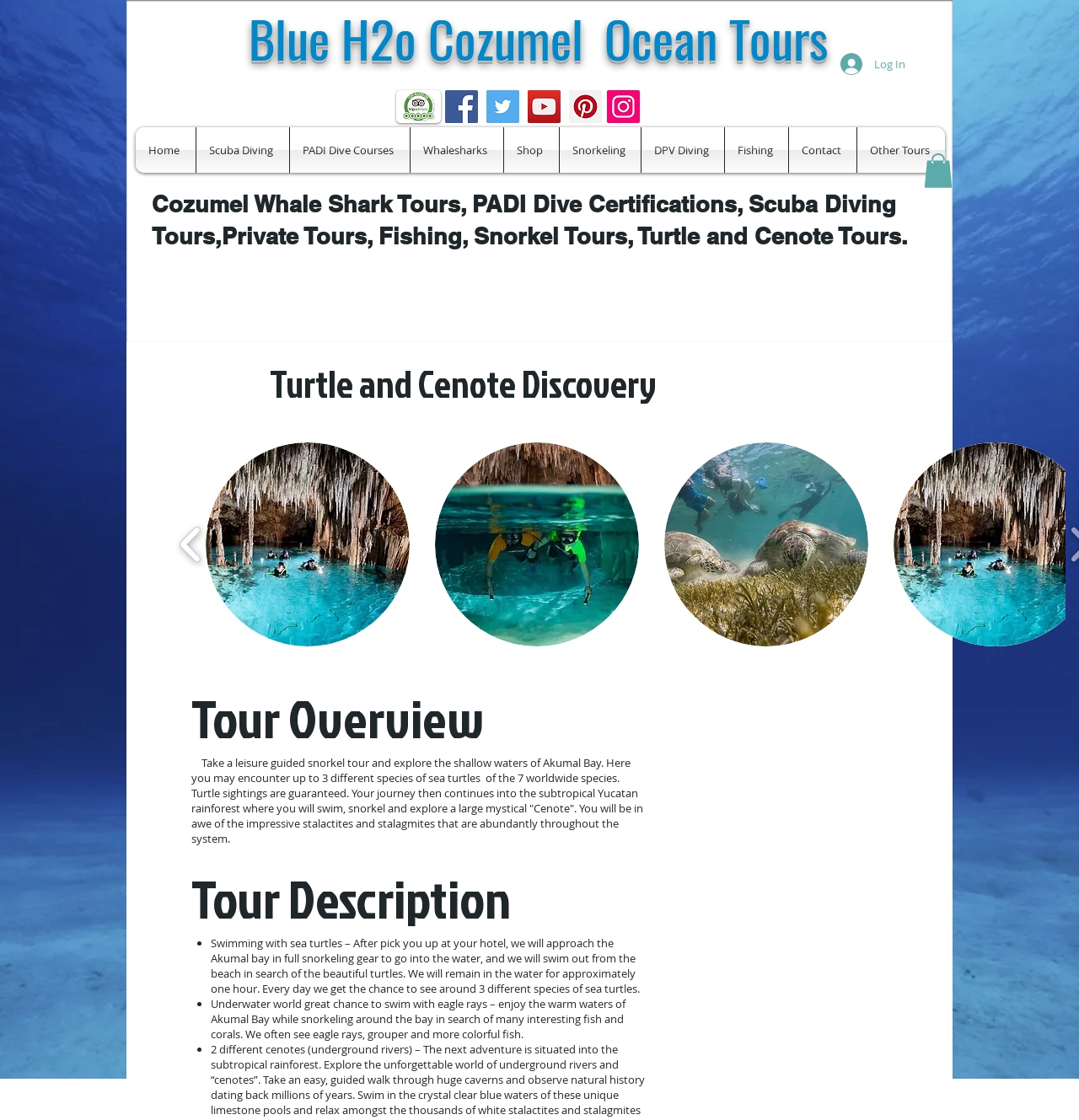Identify the bounding box coordinates of the section to be clicked to complete the task described by the following instruction: "Explore the Turtle and Cenote Discovery tour". The coordinates should be four float numbers between 0 and 1, formatted as [left, top, right, bottom].

[0.25, 0.32, 0.791, 0.365]